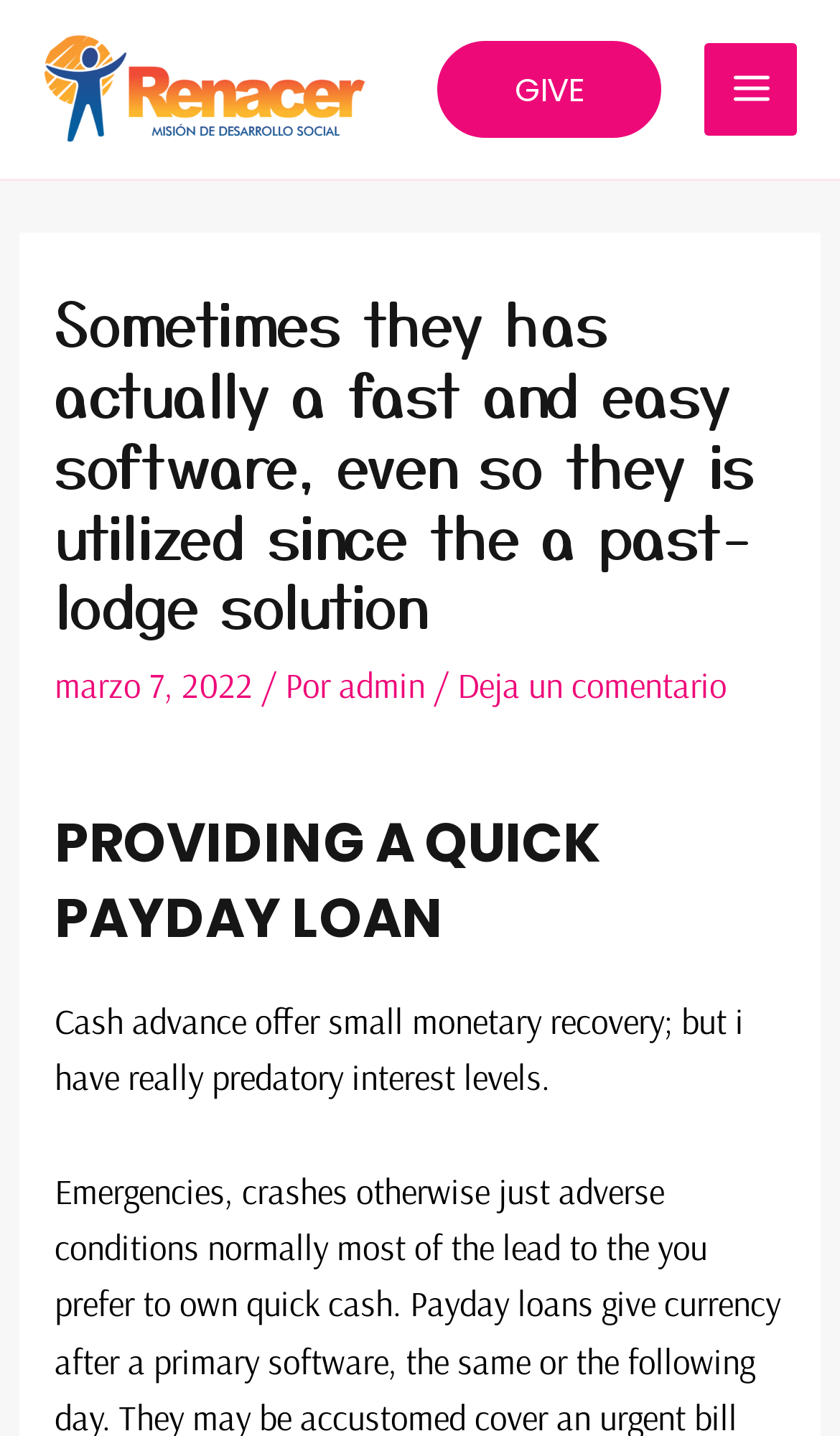Extract the heading text from the webpage.

Sometimes they has actually a fast and easy software, even so they is utilized since the a past-lodge solution